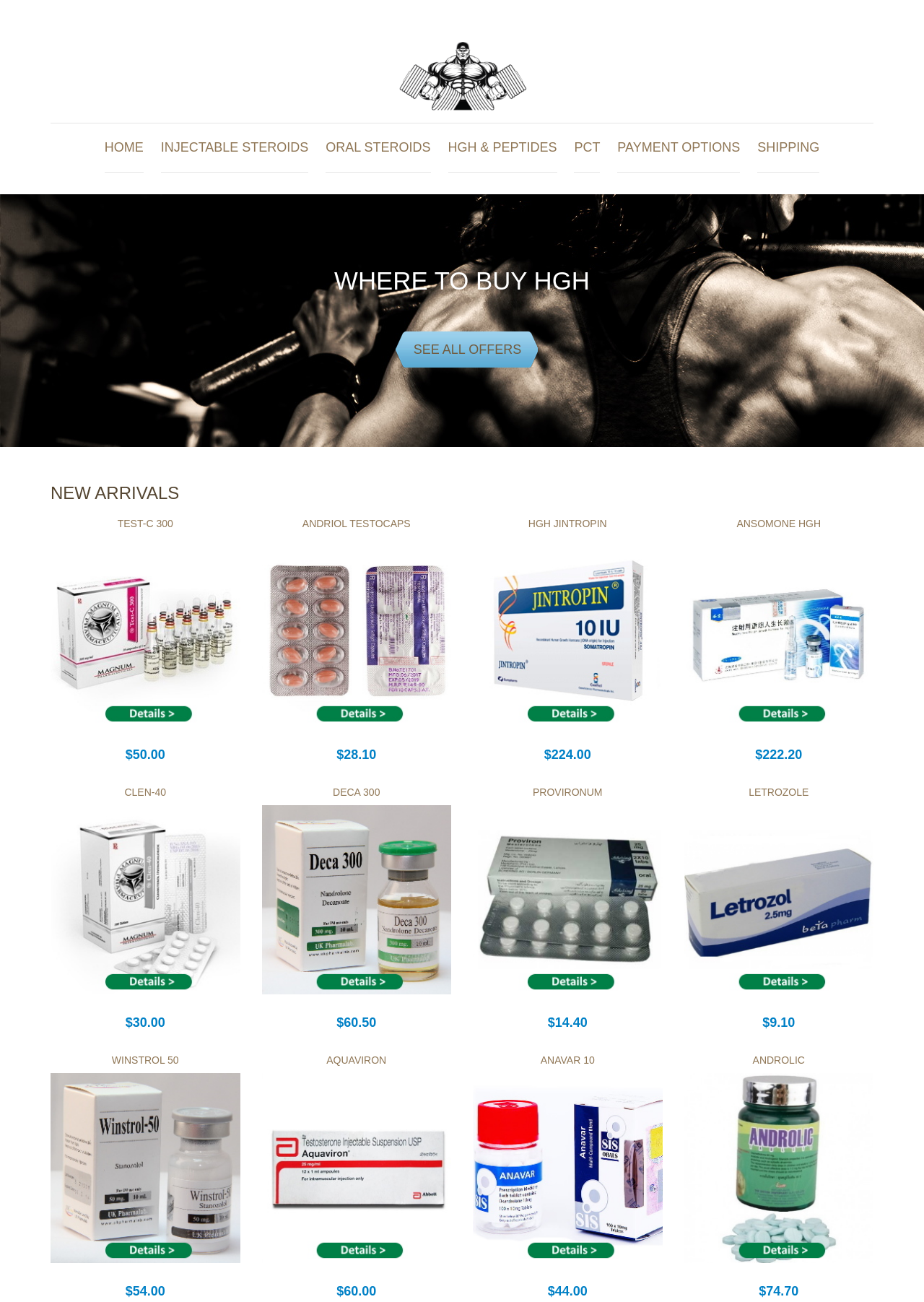Please provide the bounding box coordinates for the UI element as described: "parent_node: tikka cauliflower skewers". The coordinates must be four floats between 0 and 1, represented as [left, top, right, bottom].

None